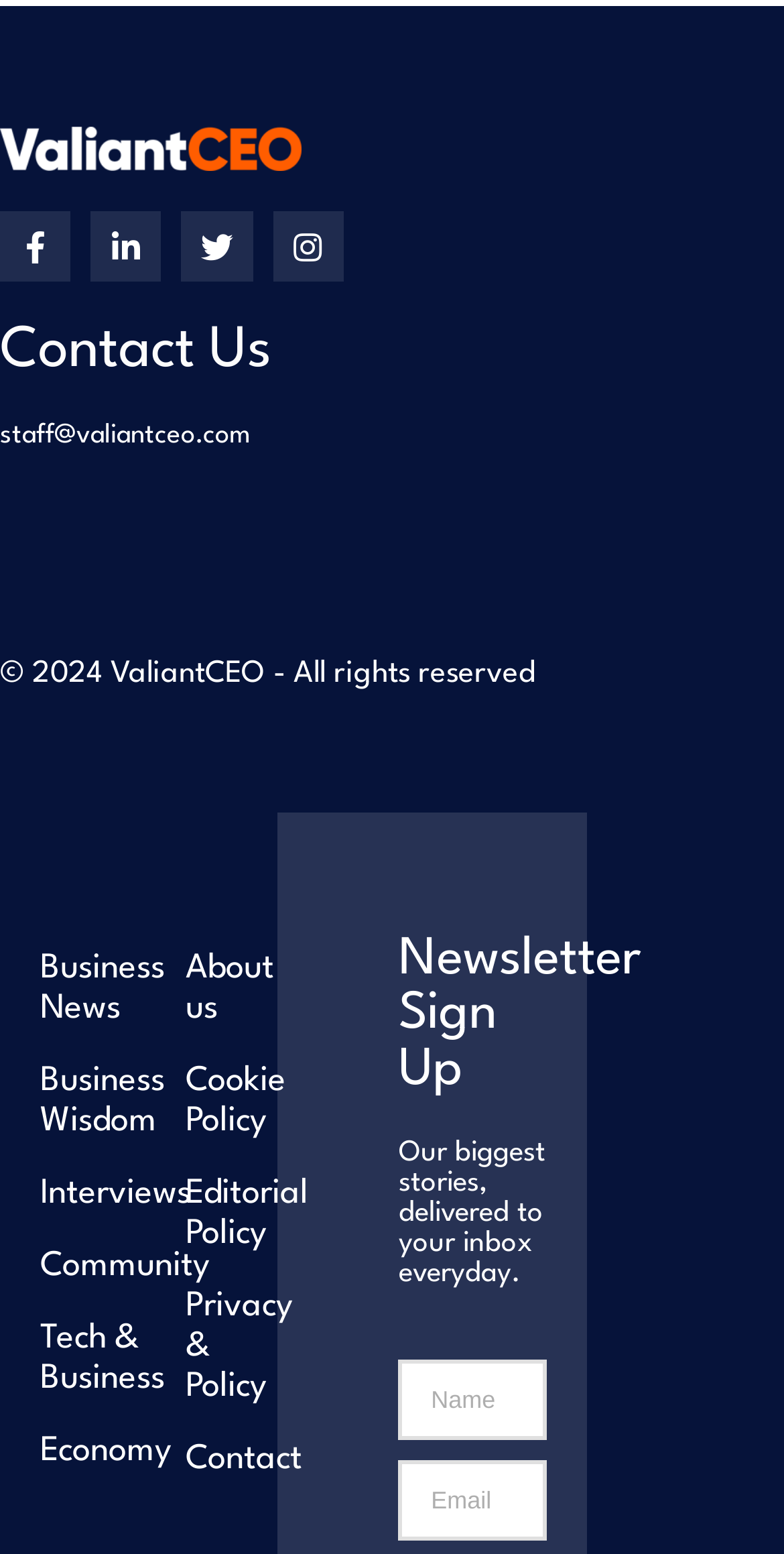Can you find the bounding box coordinates for the element to click on to achieve the instruction: "Click on Contact"?

[0.186, 0.916, 0.355, 0.963]